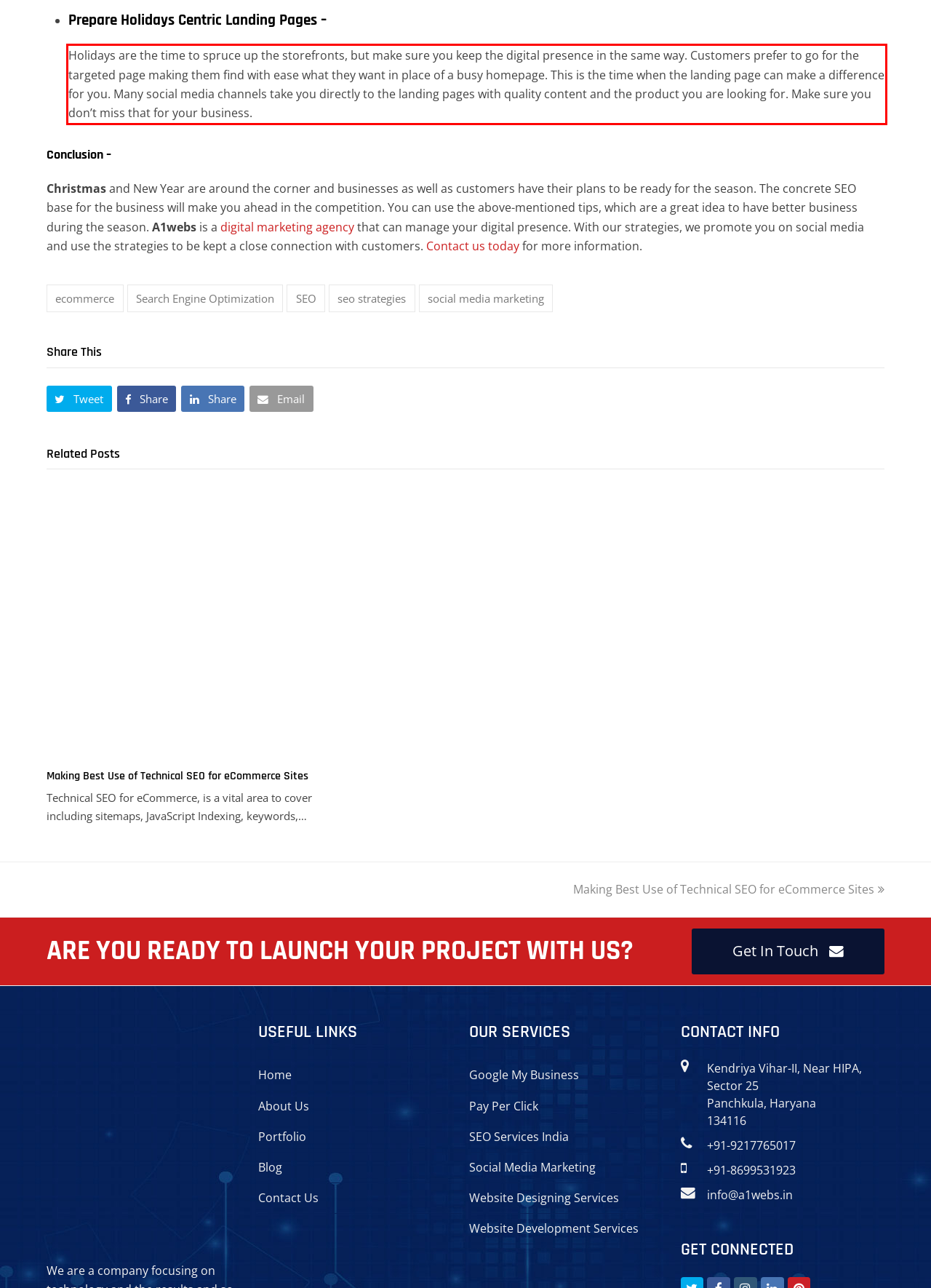Please perform OCR on the text within the red rectangle in the webpage screenshot and return the text content.

Holidays are the time to spruce up the storefronts, but make sure you keep the digital presence in the same way. Customers prefer to go for the targeted page making them find with ease what they want in place of a busy homepage. This is the time when the landing page can make a difference for you. Many social media channels take you directly to the landing pages with quality content and the product you are looking for. Make sure you don’t miss that for your business.